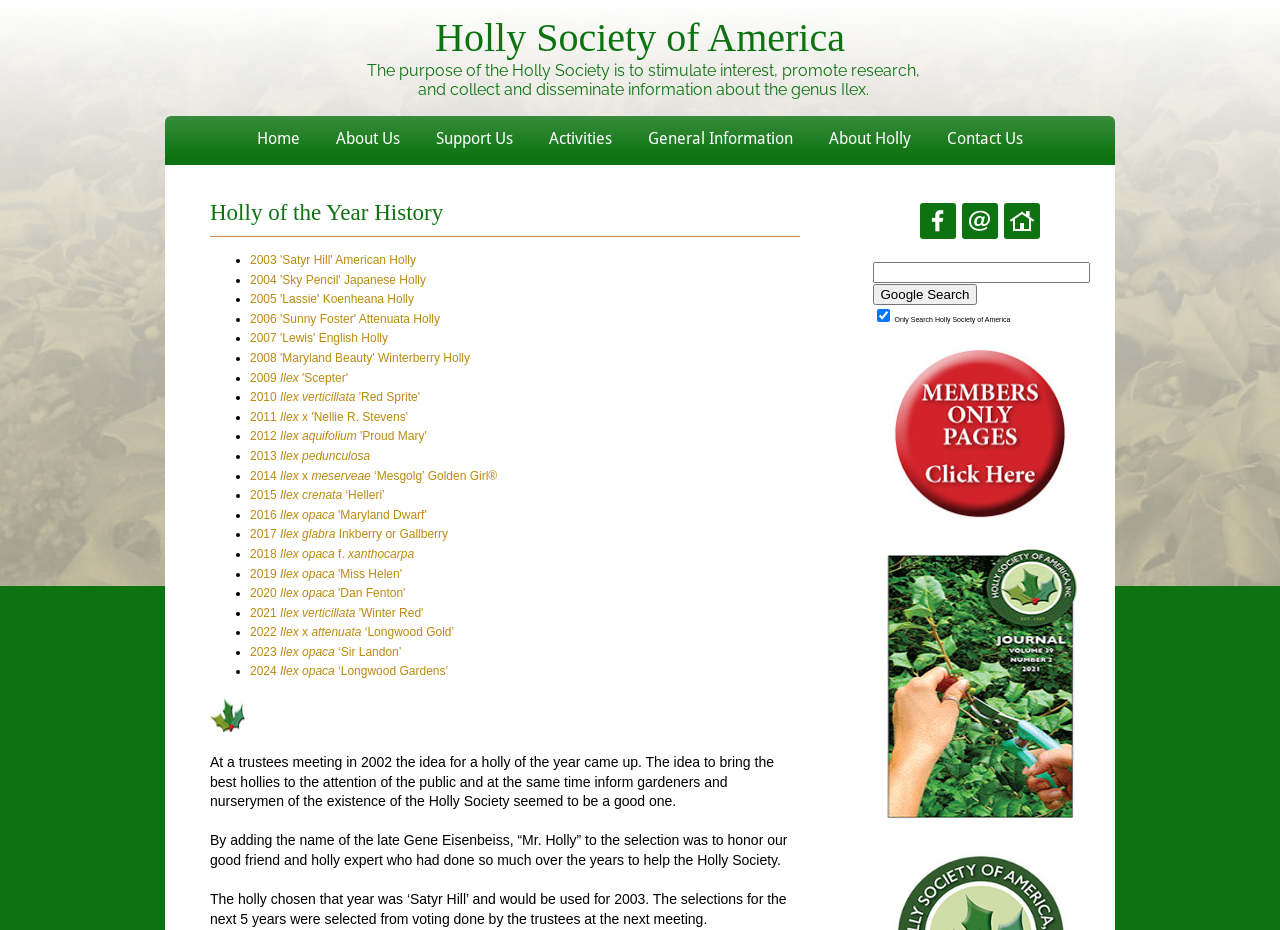What is the name of the first Holly of the Year?
Answer the question with a detailed and thorough explanation.

According to the link with the text '2003 'Satyr Hill' American Holly', we can determine that the first Holly of the Year is 'Satyr Hill' American Holly, which was chosen for 2003.